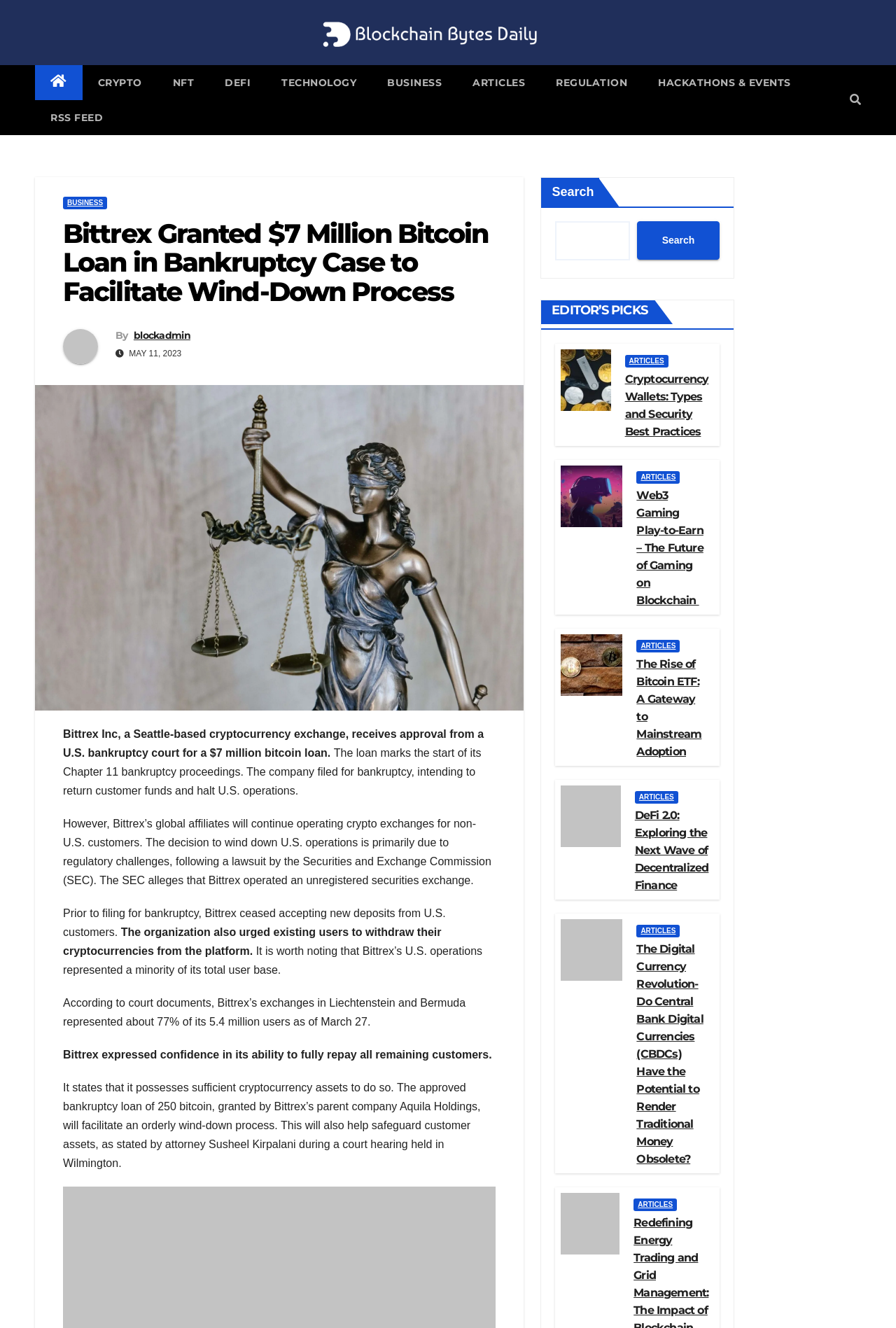Can you find and provide the main heading text of this webpage?

Bittrex Granted $7 Million Bitcoin Loan in Bankruptcy Case to Facilitate Wind-Down Process